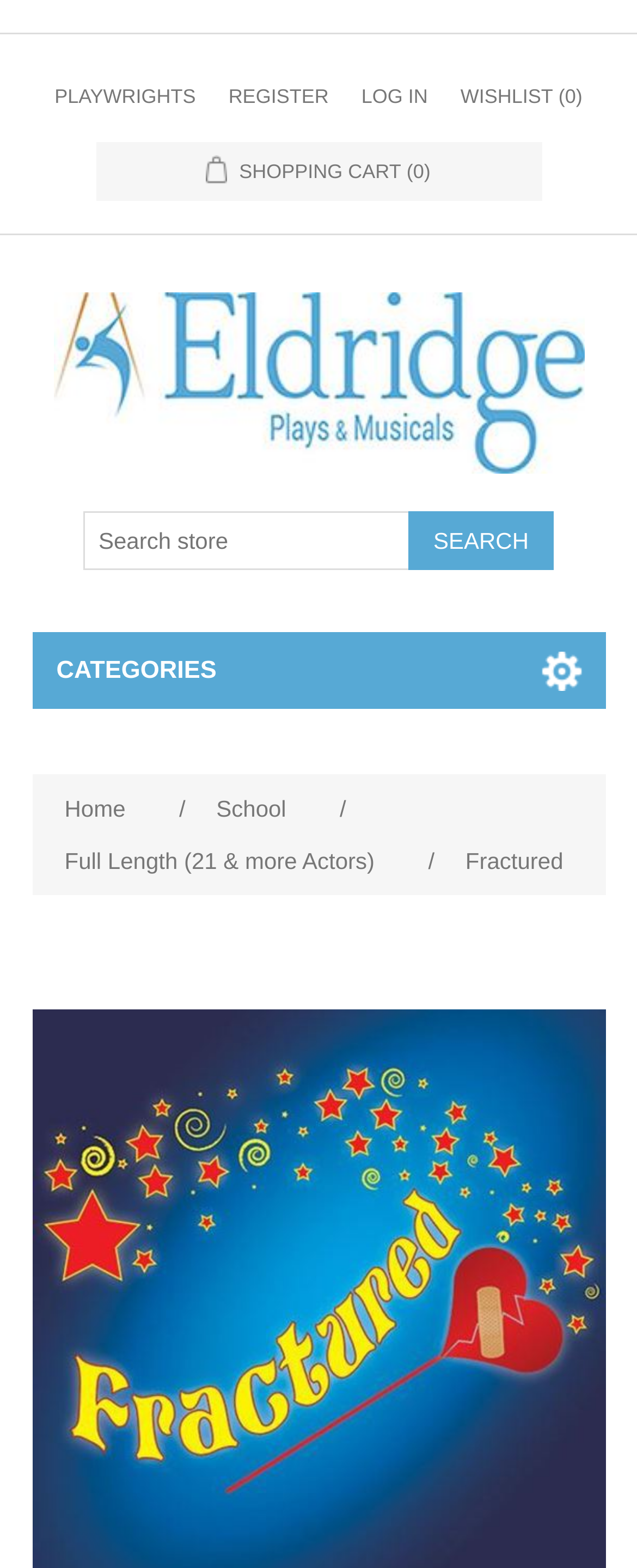How many navigation links are at the top?
Refer to the image and provide a one-word or short phrase answer.

4